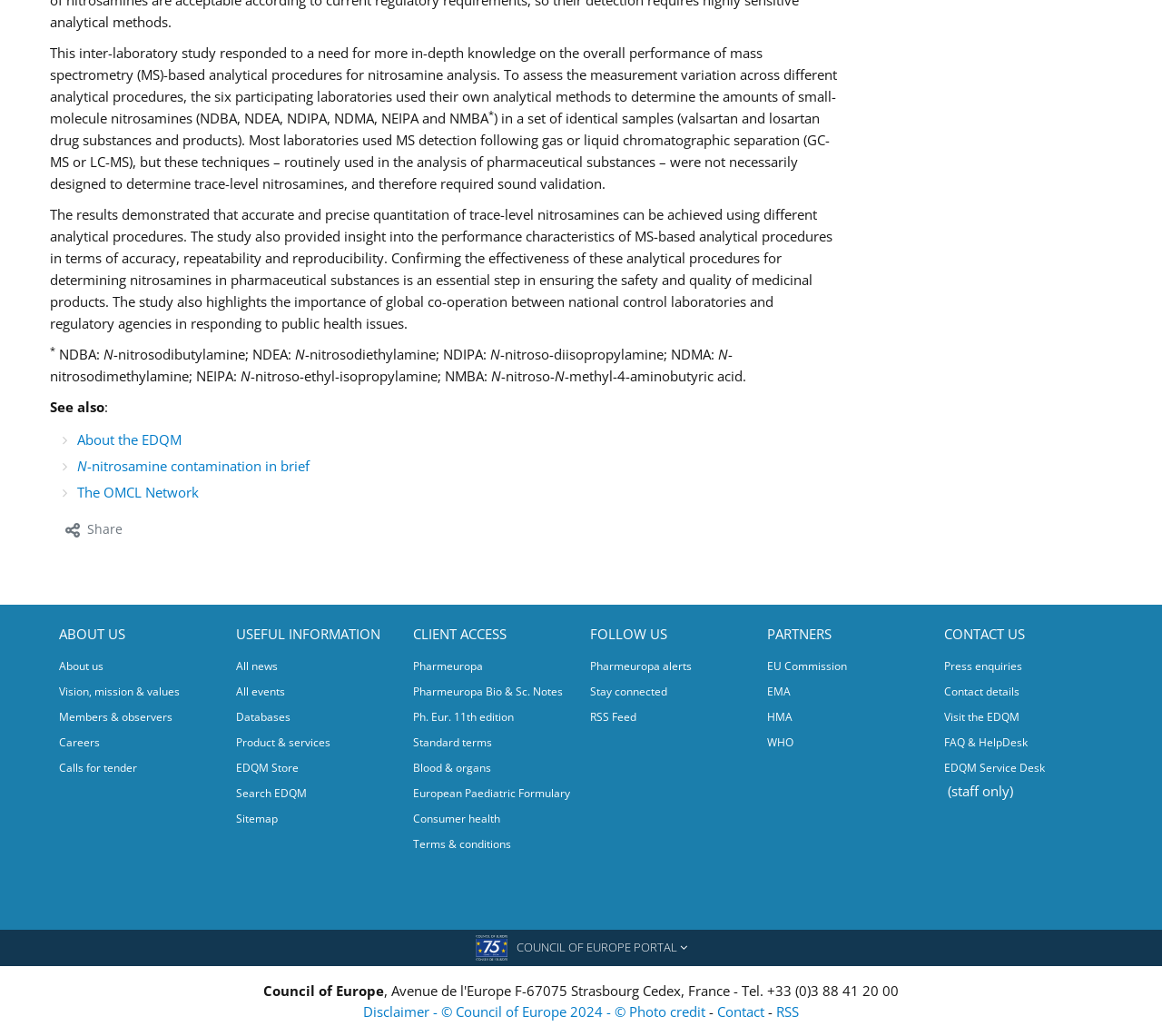Specify the bounding box coordinates of the region I need to click to perform the following instruction: "Explore the 'Pharmeuropa' section". The coordinates must be four float numbers in the range of 0 to 1, i.e., [left, top, right, bottom].

[0.355, 0.631, 0.492, 0.656]